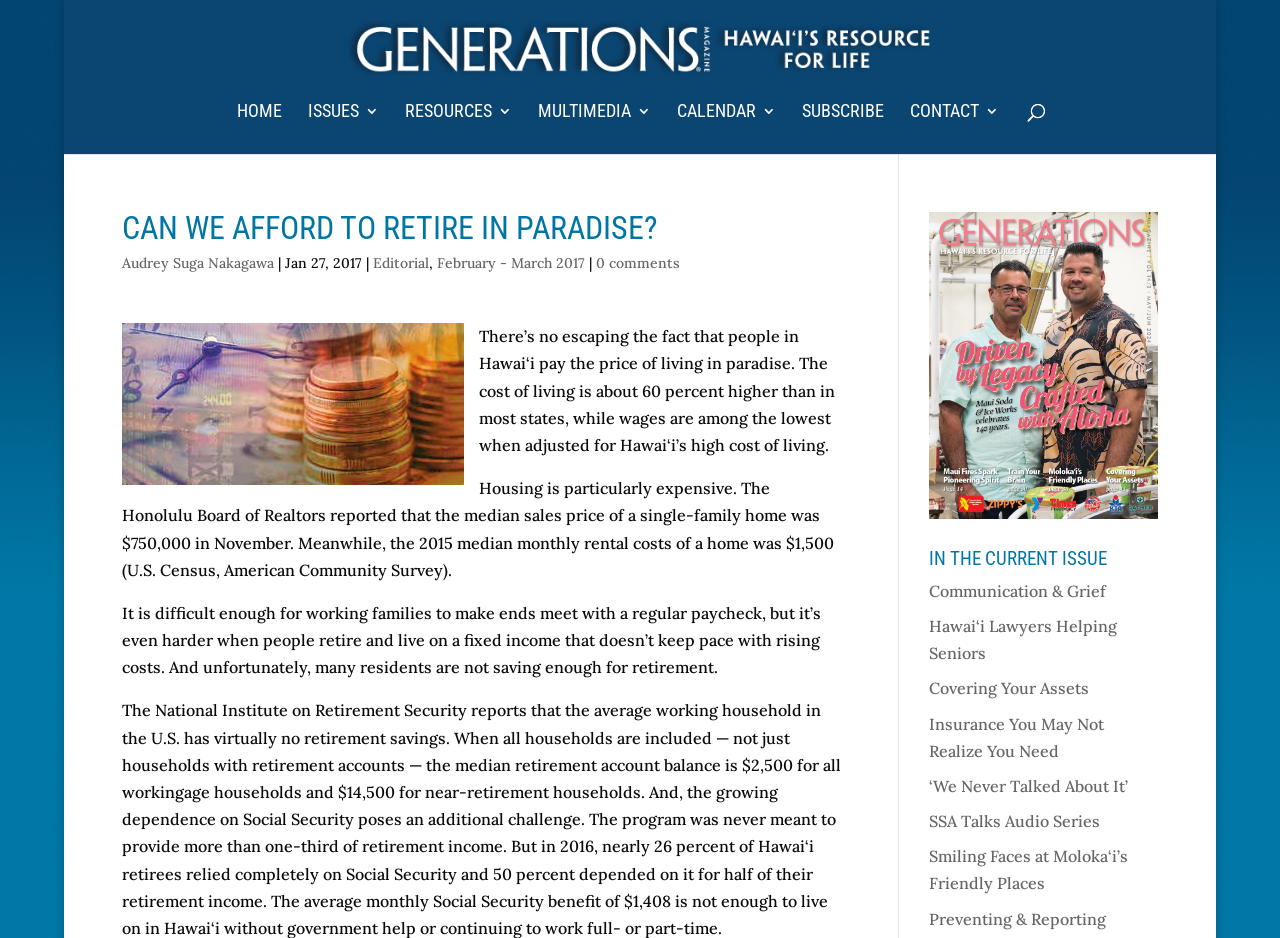Can you look at the image and give a comprehensive answer to the question:
What is the average monthly Social Security benefit in Hawai‘i?

The average monthly Social Security benefit in Hawai‘i can be found in the StaticText element with bounding box coordinates [0.095, 0.747, 0.657, 1.0]. It is mentioned as '$1,408'.